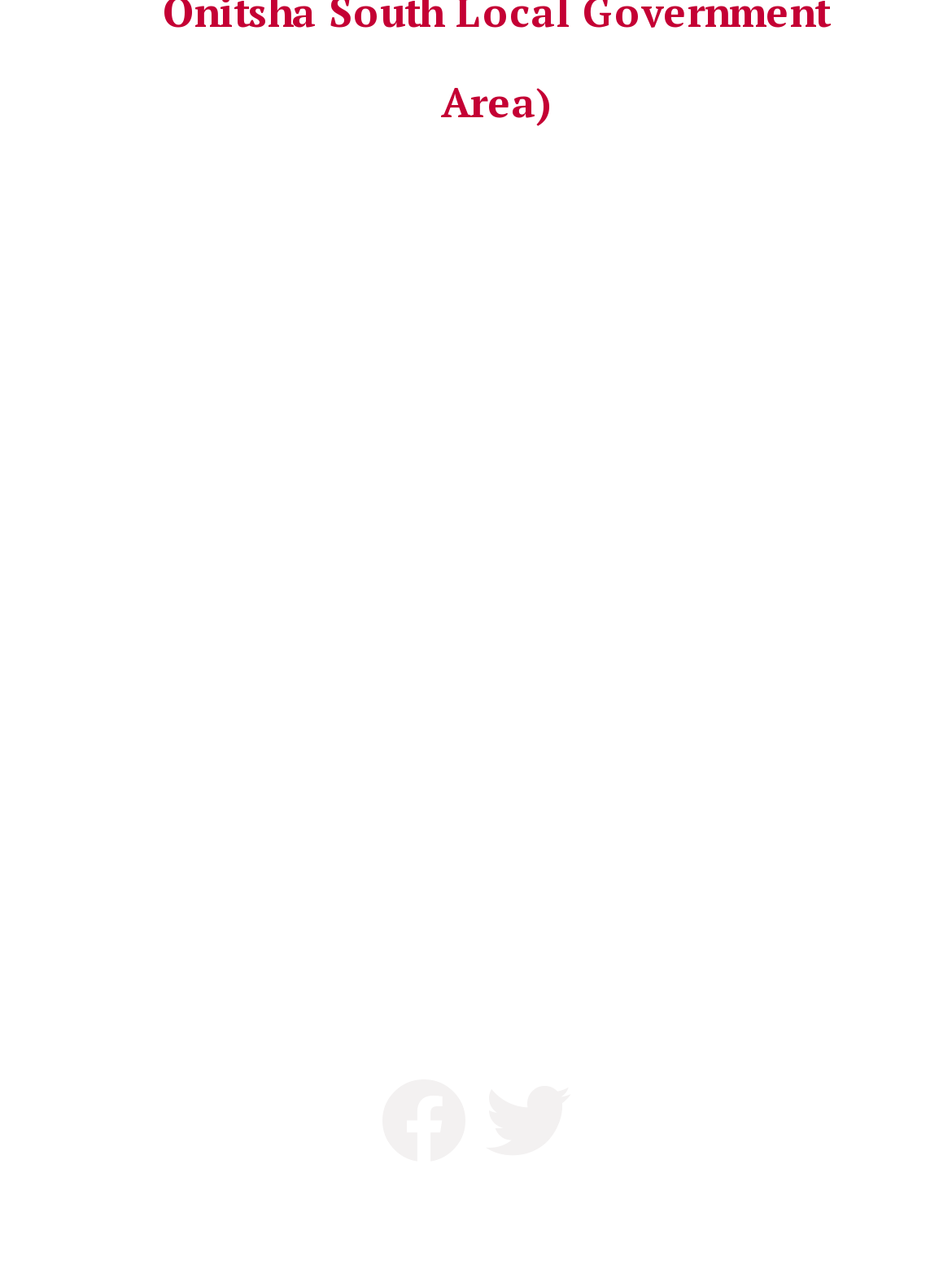What is the separator between the two policies?
Look at the screenshot and respond with one word or a short phrase.

|